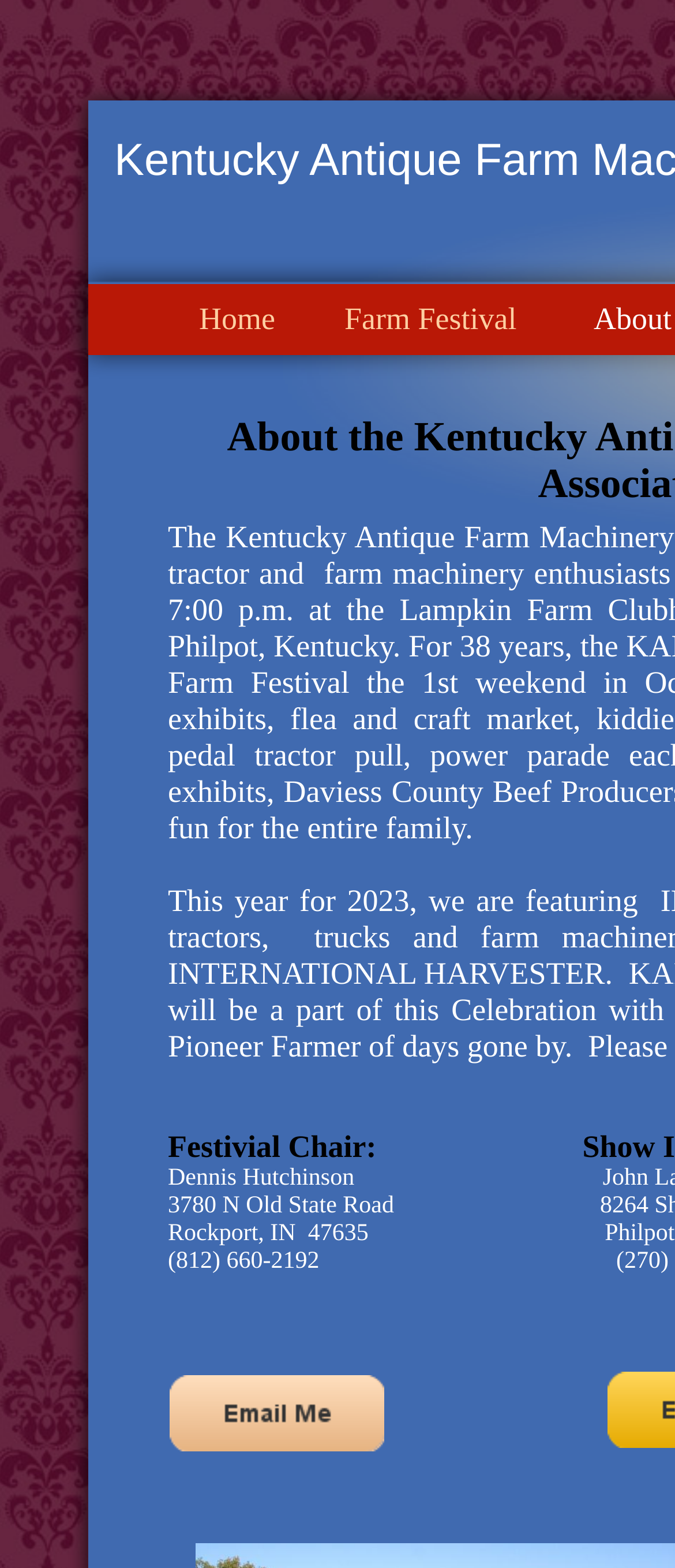Provide an in-depth description of the elements and layout of the webpage.

The webpage is about KAFMA, and it has a navigation menu at the top with two main sections: "Home" and "Farm Festival". The "Home" section is located at the top-left corner, and it contains a link with the text "Home" and a small image beside it. The "Farm Festival" section is located to the right of the "Home" section, and it contains a link with the text "Farm Festival" and three small images beside it.

Below the navigation menu, there is a section with a title "Festivial Chair:" located at the top-left corner. This section is followed by a series of blank spaces, and then a long line of blank spaces that stretches across the page.

Further down the page, there is a section with a link "Contact Us" located at the bottom-left corner, accompanied by a small image with the same text.